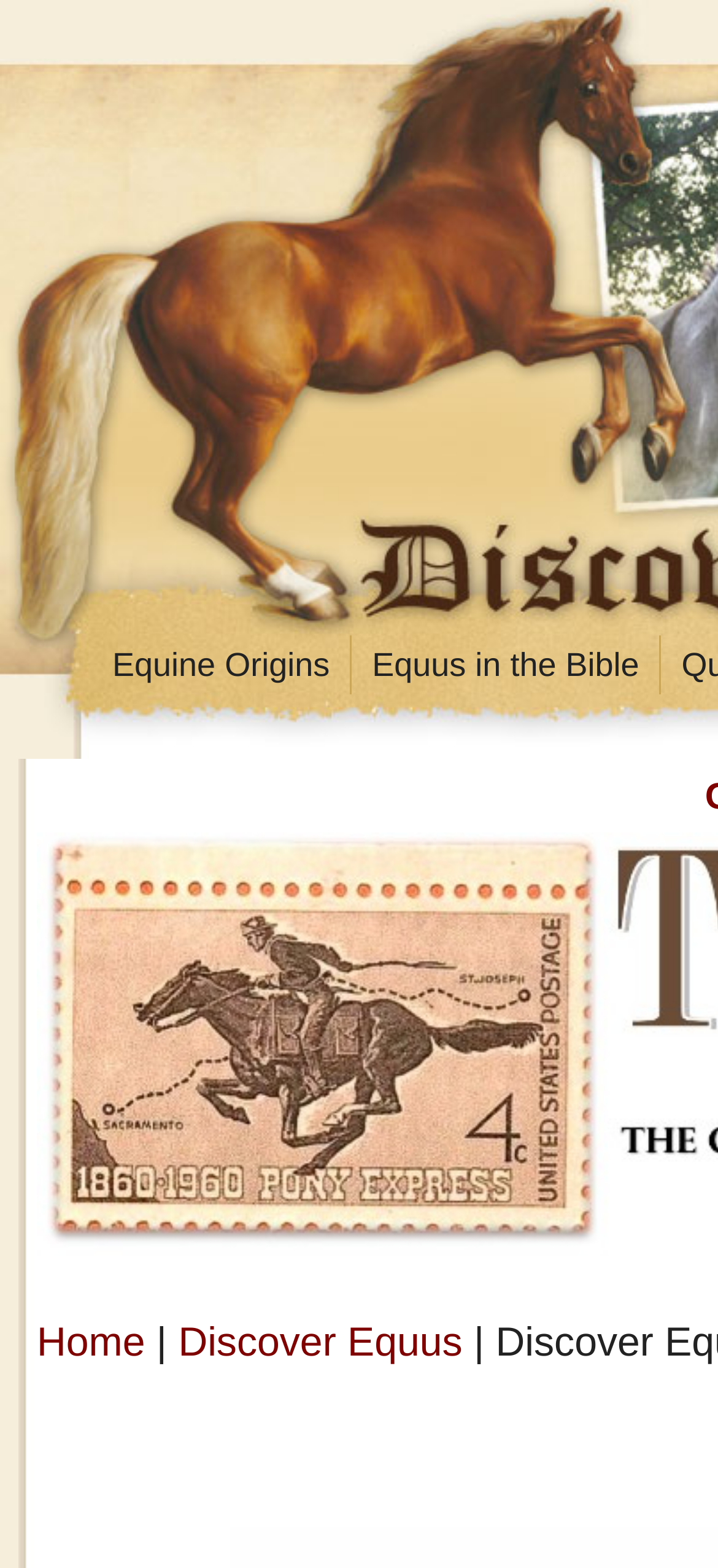What is the purpose of the 'Discover Equus' link?
Using the image as a reference, give a one-word or short phrase answer.

Navigation